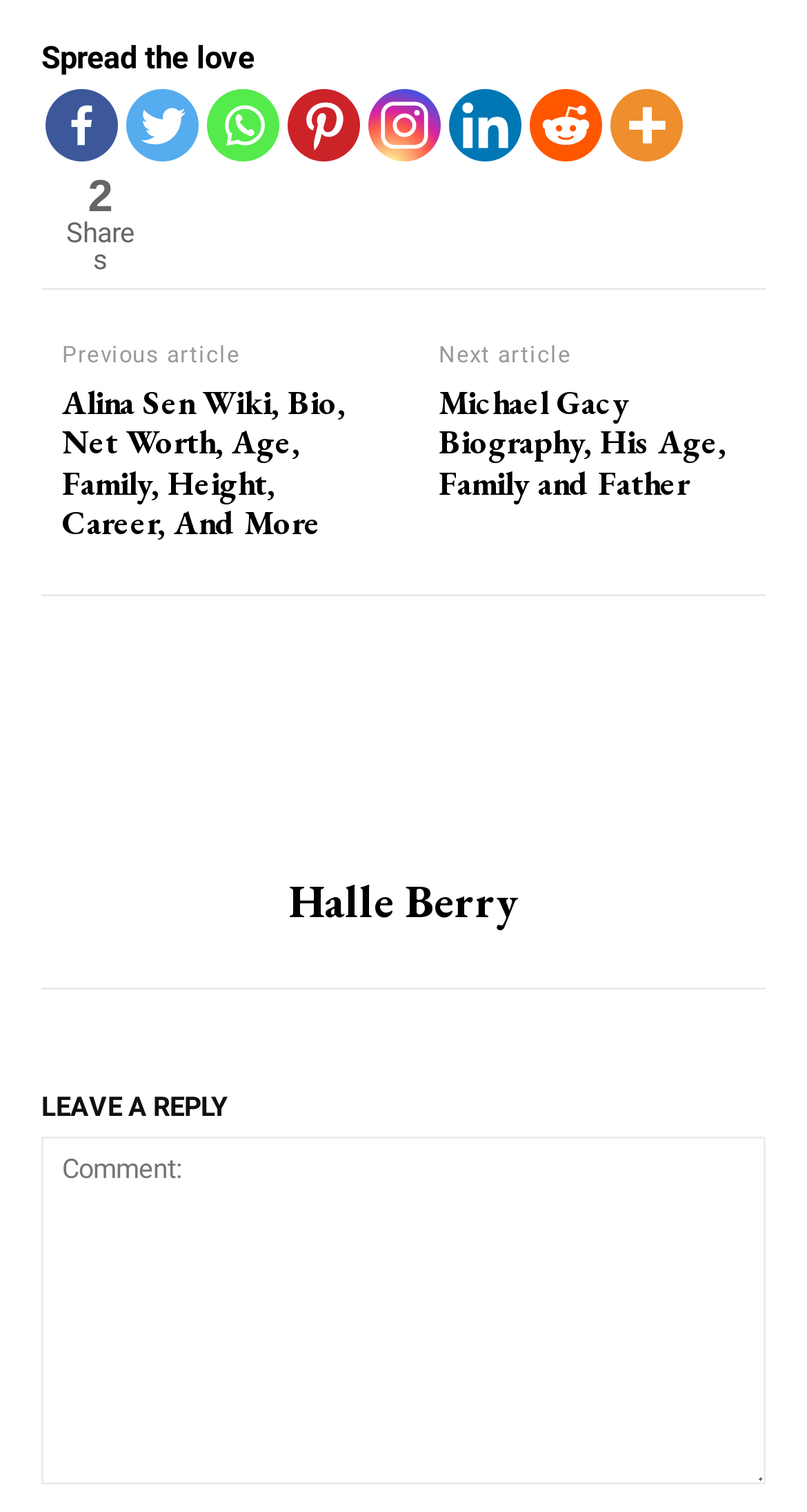How many social media links are there at the top of the page?
Using the image, provide a concise answer in one word or a short phrase.

7